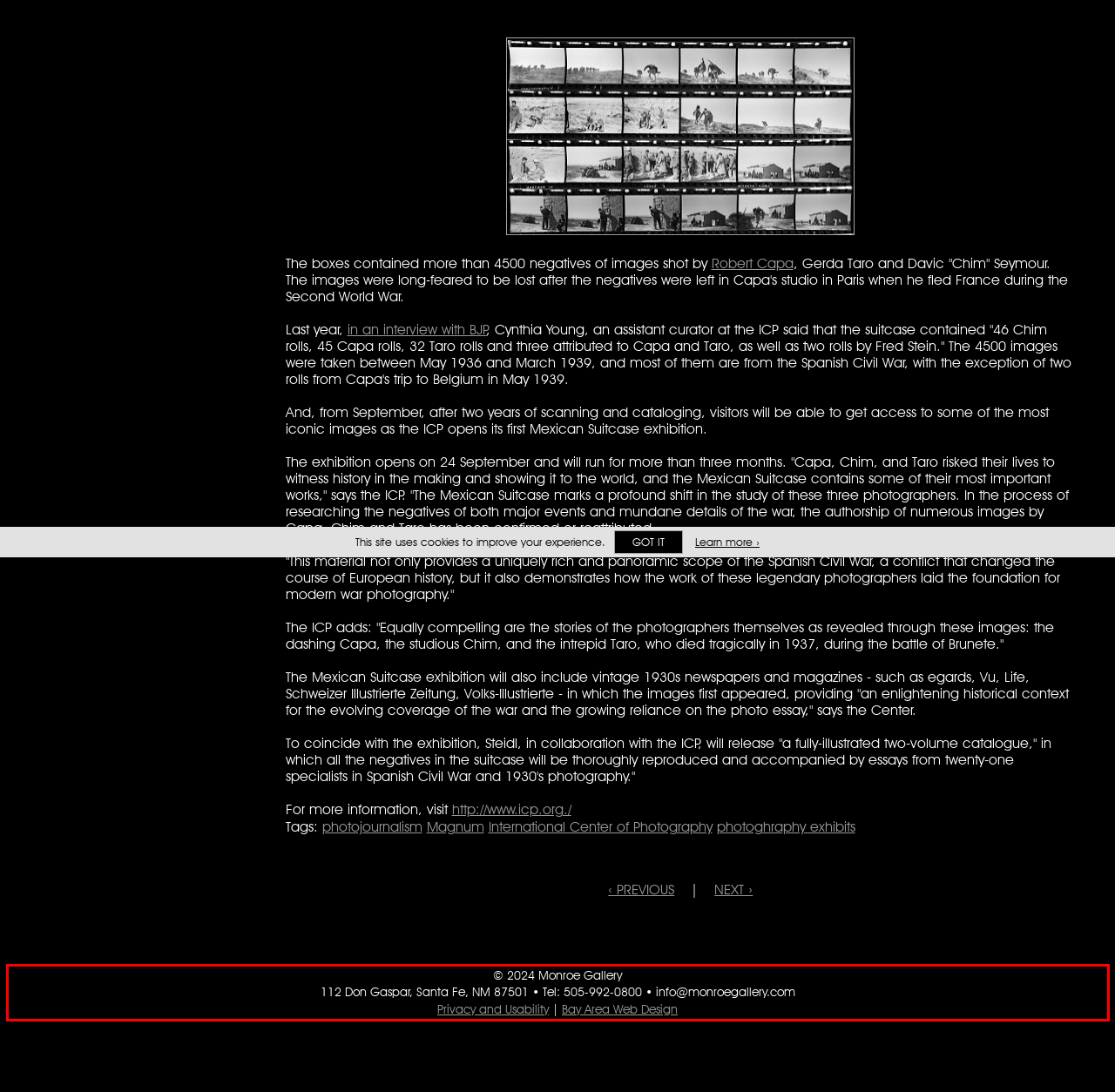In the screenshot of the webpage, find the red bounding box and perform OCR to obtain the text content restricted within this red bounding box.

© 2024 Monroe Gallery 112 Don Gaspar, Santa Fe, NM 87501 • Tel: 505-992-0800 • info@monroegallery.com Privacy and Usability | Bay Area Web Design